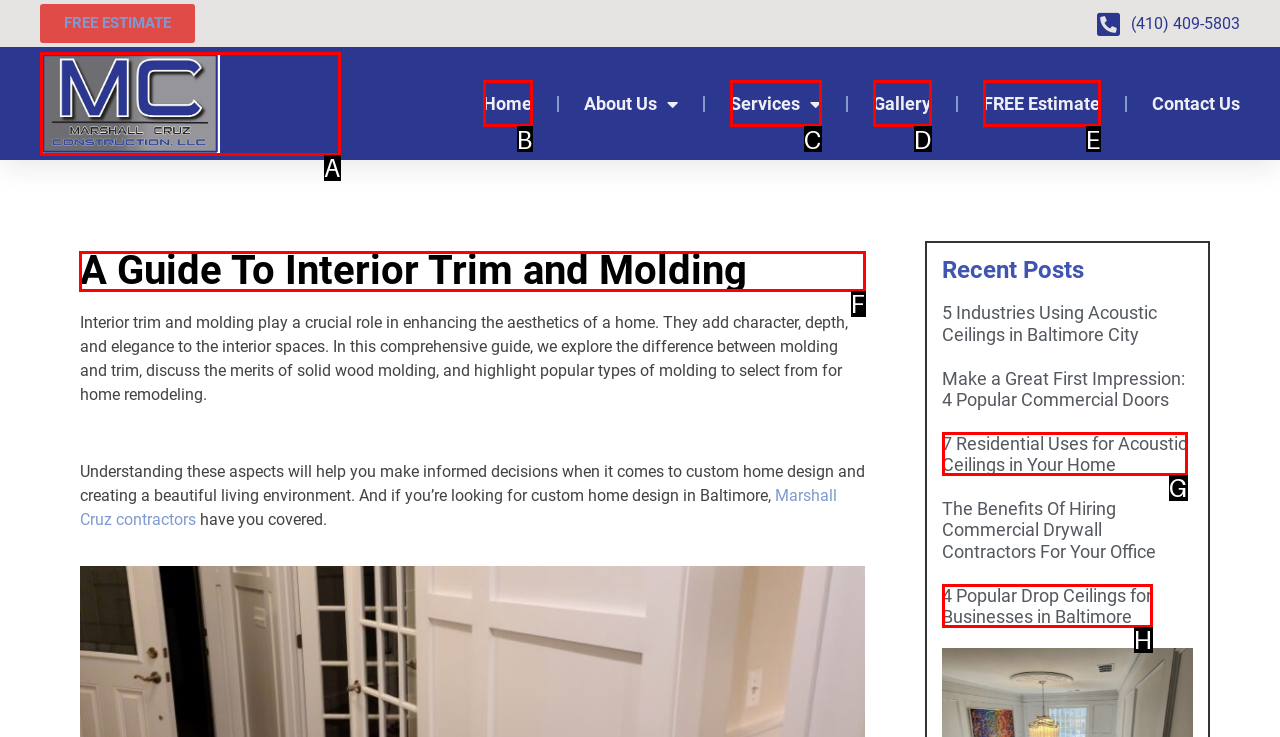Decide which HTML element to click to complete the task: Read the 'A Guide To Interior Trim and Molding' article Provide the letter of the appropriate option.

F